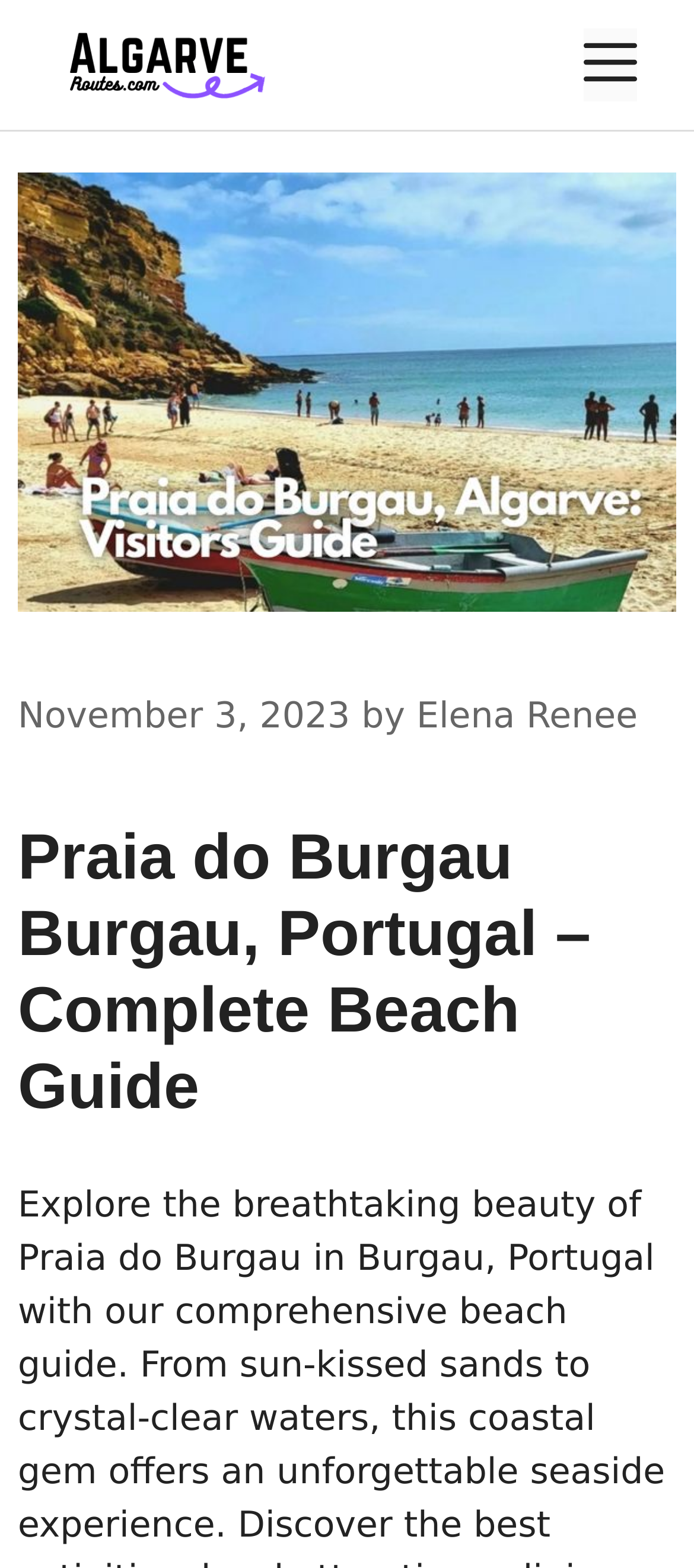What is the date of the latest article?
Respond to the question with a single word or phrase according to the image.

November 3, 2023